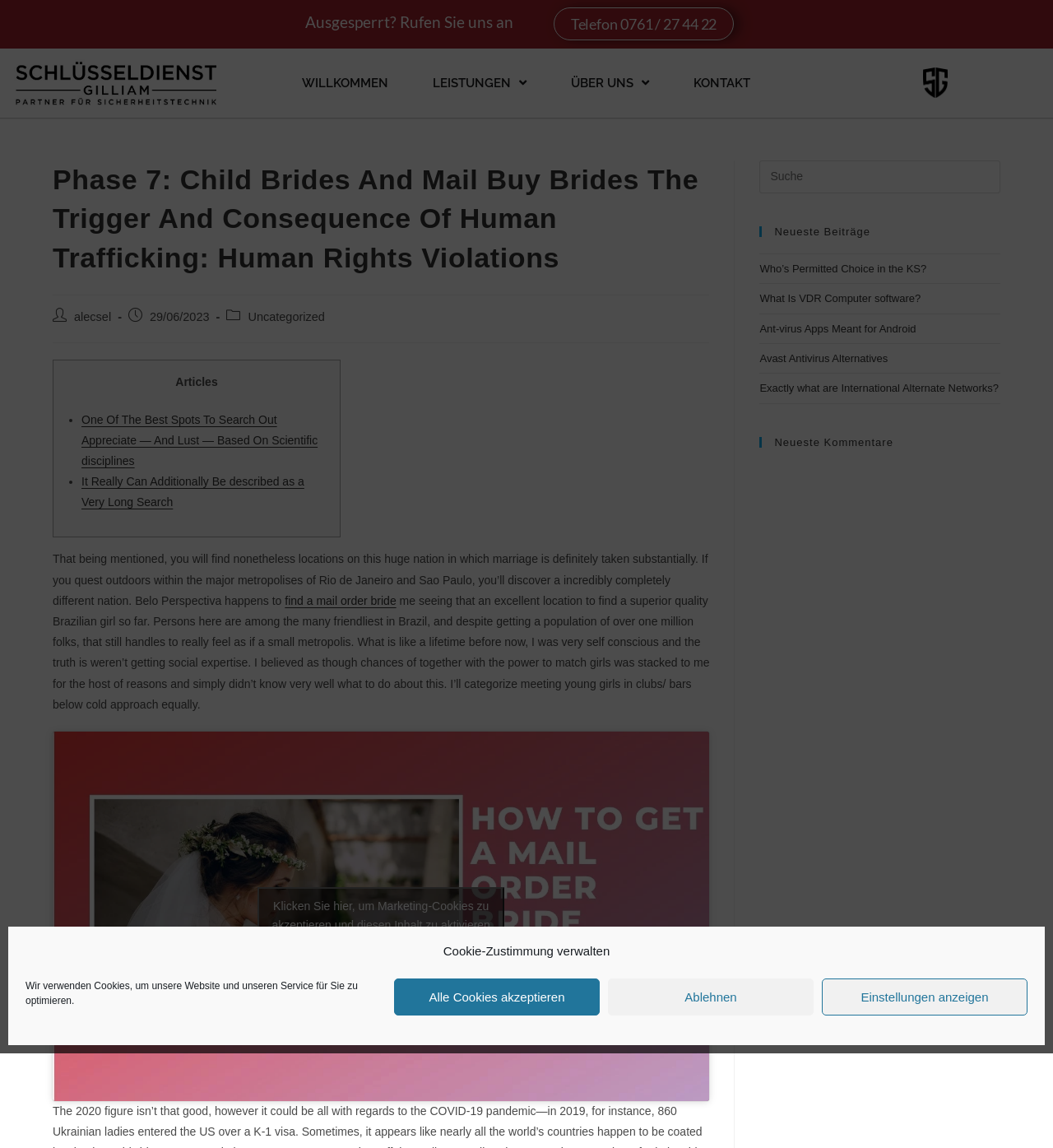Generate a comprehensive description of the contents of the webpage.

This webpage appears to be a blog or article page with a focus on human trafficking and relationships. At the top of the page, there is a cookie consent management dialog with three buttons: "Alle Cookies akzeptieren", "Ablehnen", and "Einstellungen anzeigen". Below this, there is a main header section with a logo, navigation links, and a search bar.

The navigation links include "WILLKOMMEN", "LEISTUNGEN", "ÜBER UNS", and "KONTAKT". The logo is displayed twice, once in black and white and once in a smaller, transparent version.

The main content of the page is an article with a heading "Phase 7: Child Brides And Mail Buy Brides The Trigger And Consequence Of Human Trafficking: Human Rights Violations". The article appears to discuss the topic of human trafficking and relationships, with a focus on Brazil. There are several links within the article, including "find a mail order bride" and "One Of The Best Spots To Search Out Appreciate — And Lust — Based On Scientific disciplines".

To the right of the main content, there is a sidebar with a search bar, a heading "Neueste Beiträge", and several links to recent articles, including "Who’s Permitted Choice in the KS?", "What Is VDR Computer software?", and "Ant-virus Apps Meant for Android". Below this, there is a heading "Neueste Kommentare".

At the bottom of the page, there is a button "Klicken Sie hier, um Marketing-Cookies zu akzeptieren und diesen Inhalt zu aktivieren".